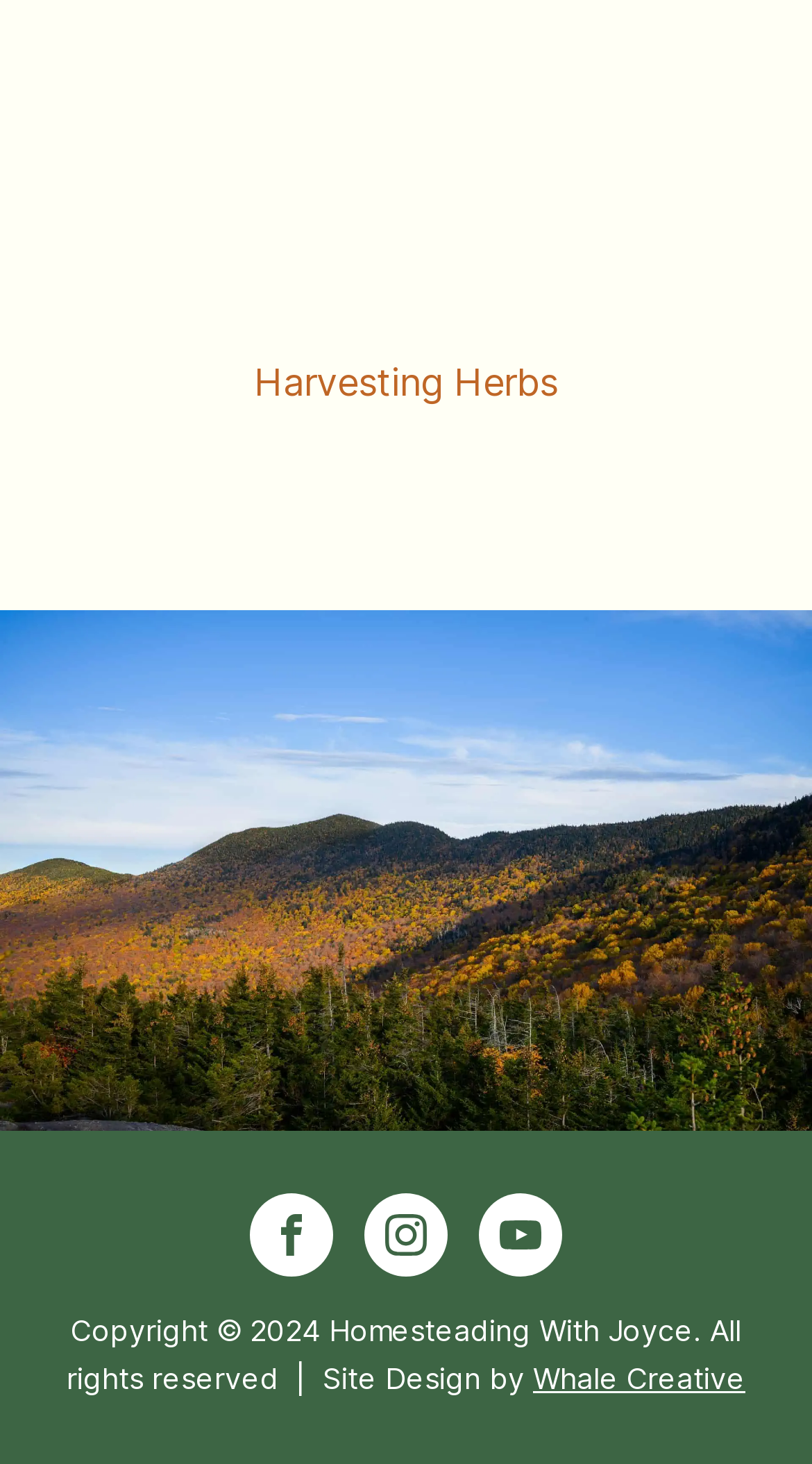Given the element description: "Harvesting Herbs", predict the bounding box coordinates of this UI element. The coordinates must be four float numbers between 0 and 1, given as [left, top, right, bottom].

[0.313, 0.241, 0.687, 0.282]